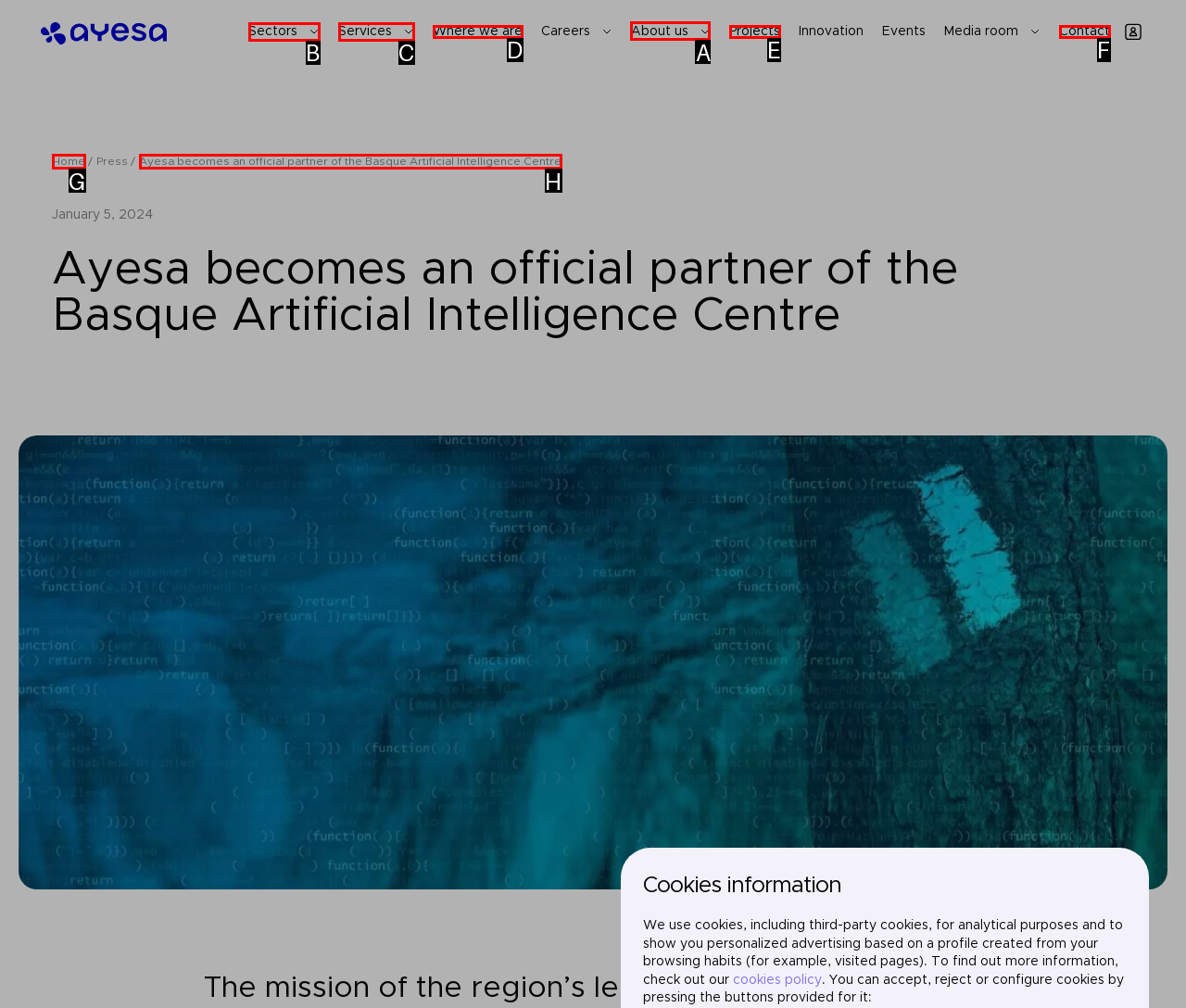To perform the task "Go to the 'About us' page", which UI element's letter should you select? Provide the letter directly.

A